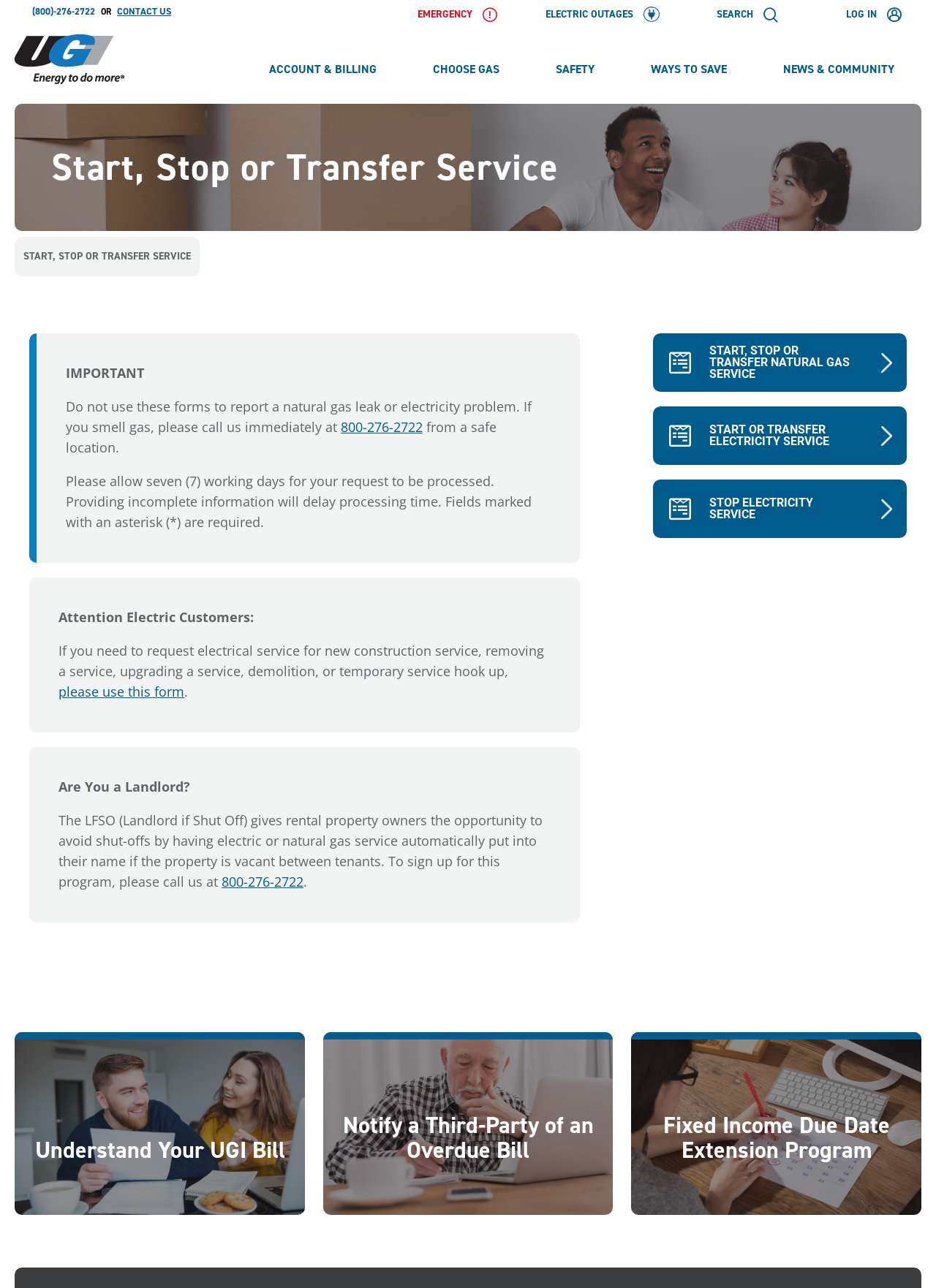What is the purpose of this webpage?
Carefully examine the image and provide a detailed answer to the question.

Based on the webpage's content, it appears to be a utility service webpage where users can start, stop, or transfer their natural gas or electricity service. The webpage provides information and links to facilitate these actions.